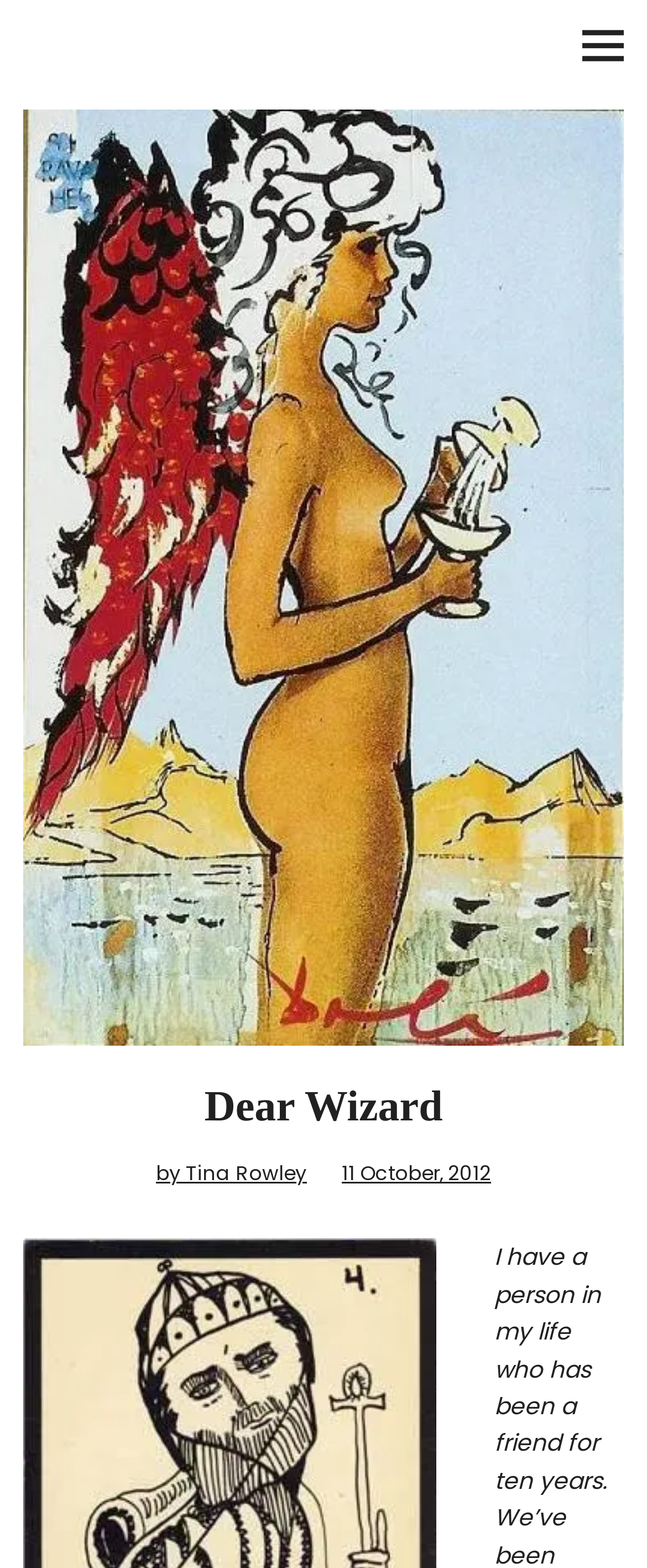Using the element description: "parent_node: Search name="s" placeholder="Search..."", determine the bounding box coordinates for the specified UI element. The coordinates should be four float numbers between 0 and 1, [left, top, right, bottom].

[0.036, 0.541, 0.964, 0.603]